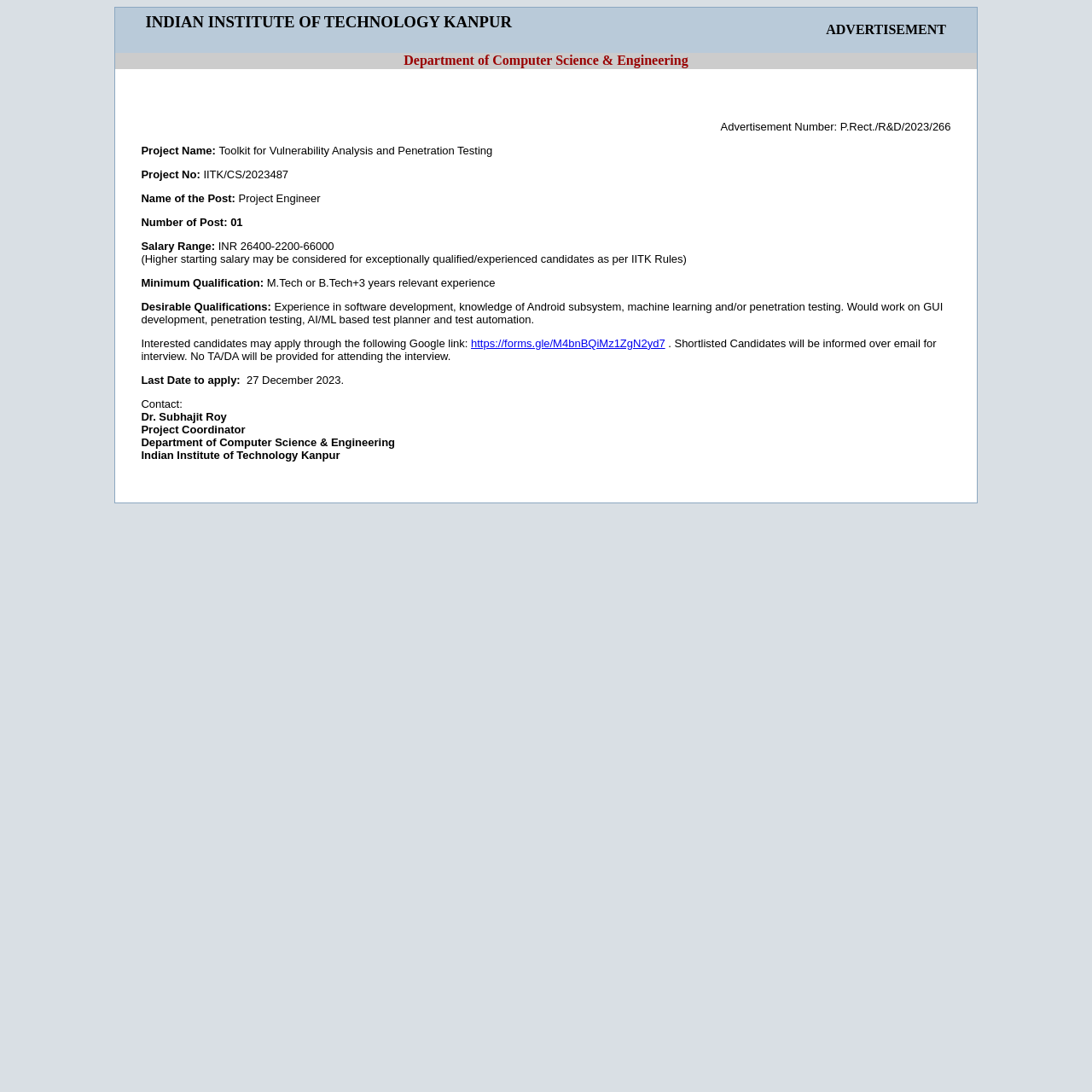Extract the bounding box coordinates for the UI element described as: "https://forms.gle/M4bnBQiMz1ZgN2yd7".

[0.431, 0.308, 0.609, 0.32]